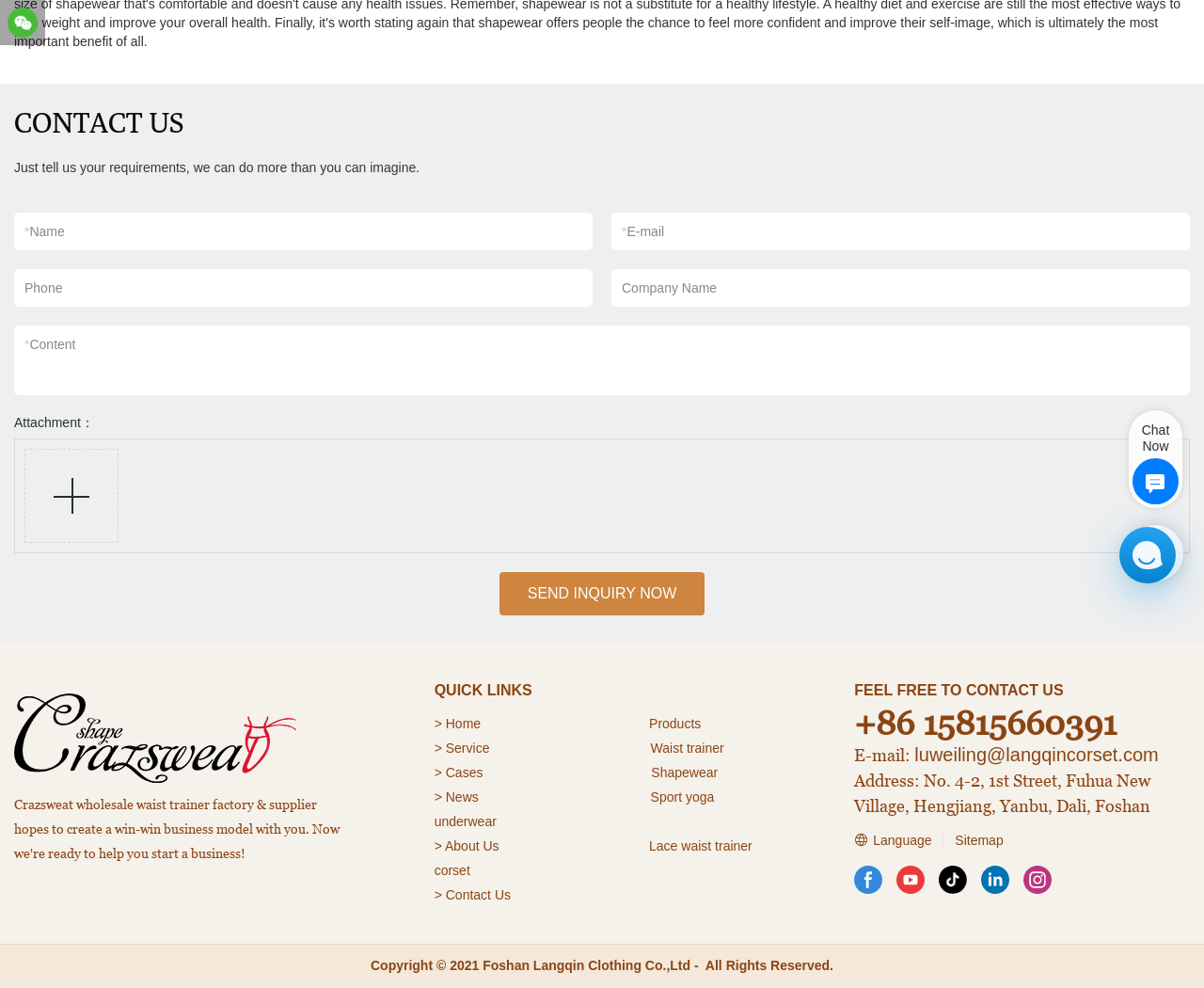Determine the bounding box coordinates of the UI element described by: "Sitemap".

[0.777, 0.842, 0.833, 0.857]